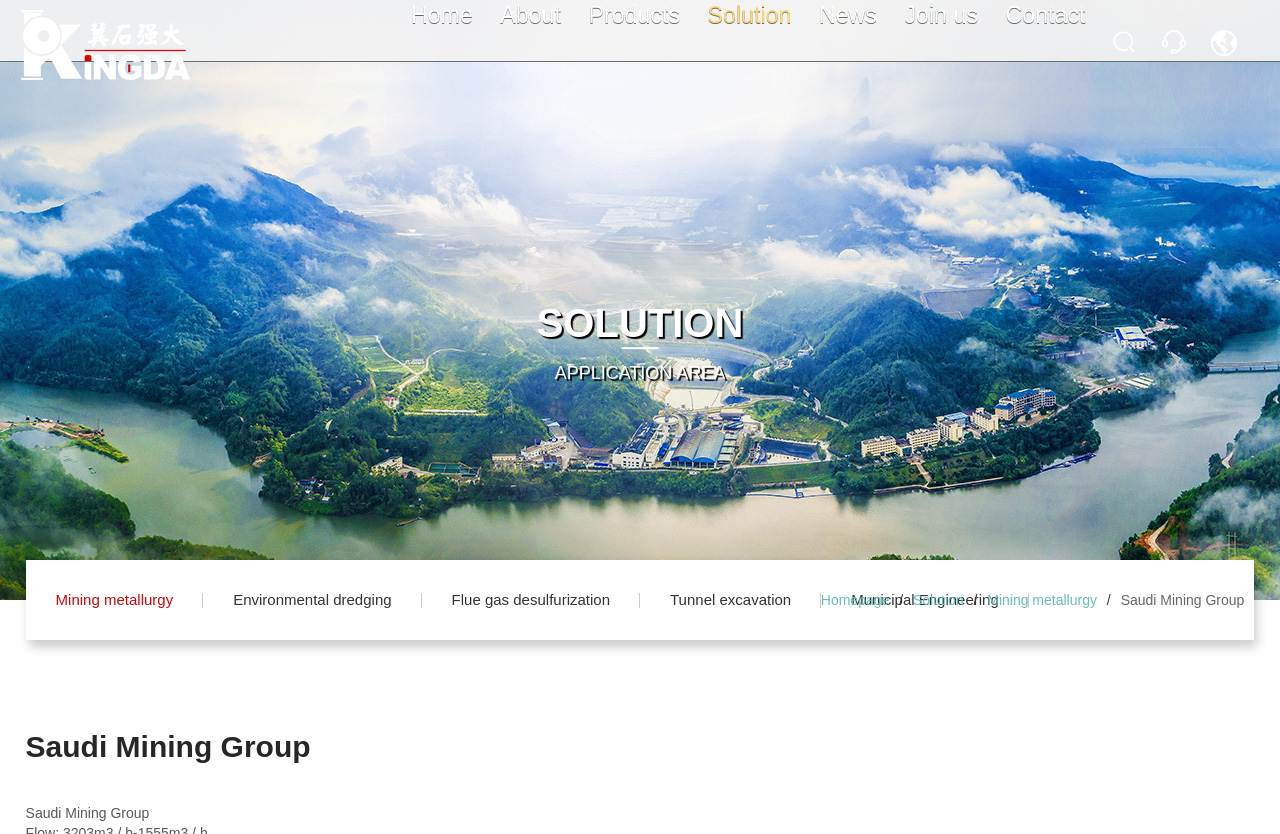Identify the bounding box coordinates for the element you need to click to achieve the following task: "Read the company news". Provide the bounding box coordinates as four float numbers between 0 and 1, in the form [left, top, right, bottom].

[0.641, 0.0, 0.689, 0.107]